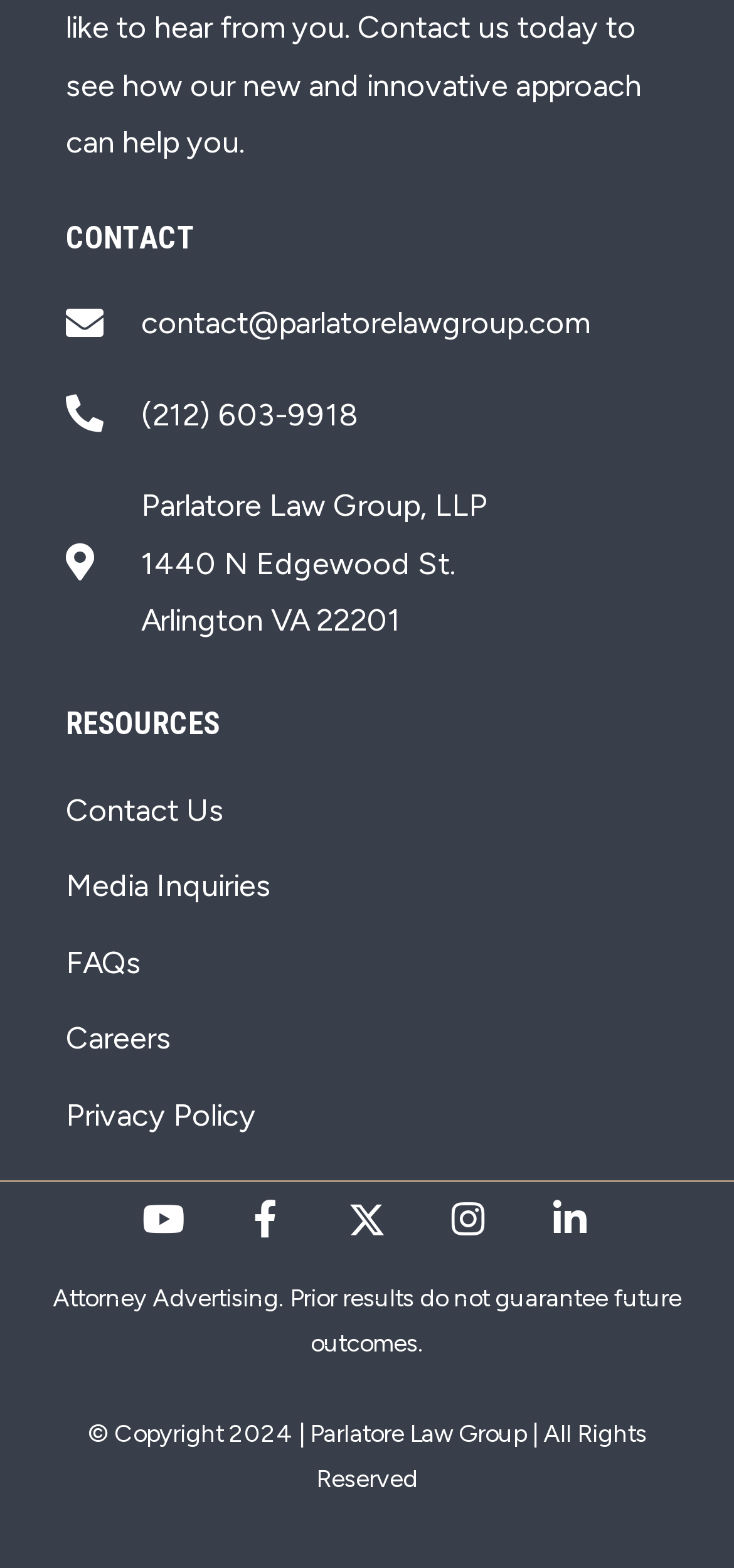Locate the bounding box coordinates of the area where you should click to accomplish the instruction: "Watch the law group's YouTube videos".

[0.172, 0.754, 0.274, 0.802]